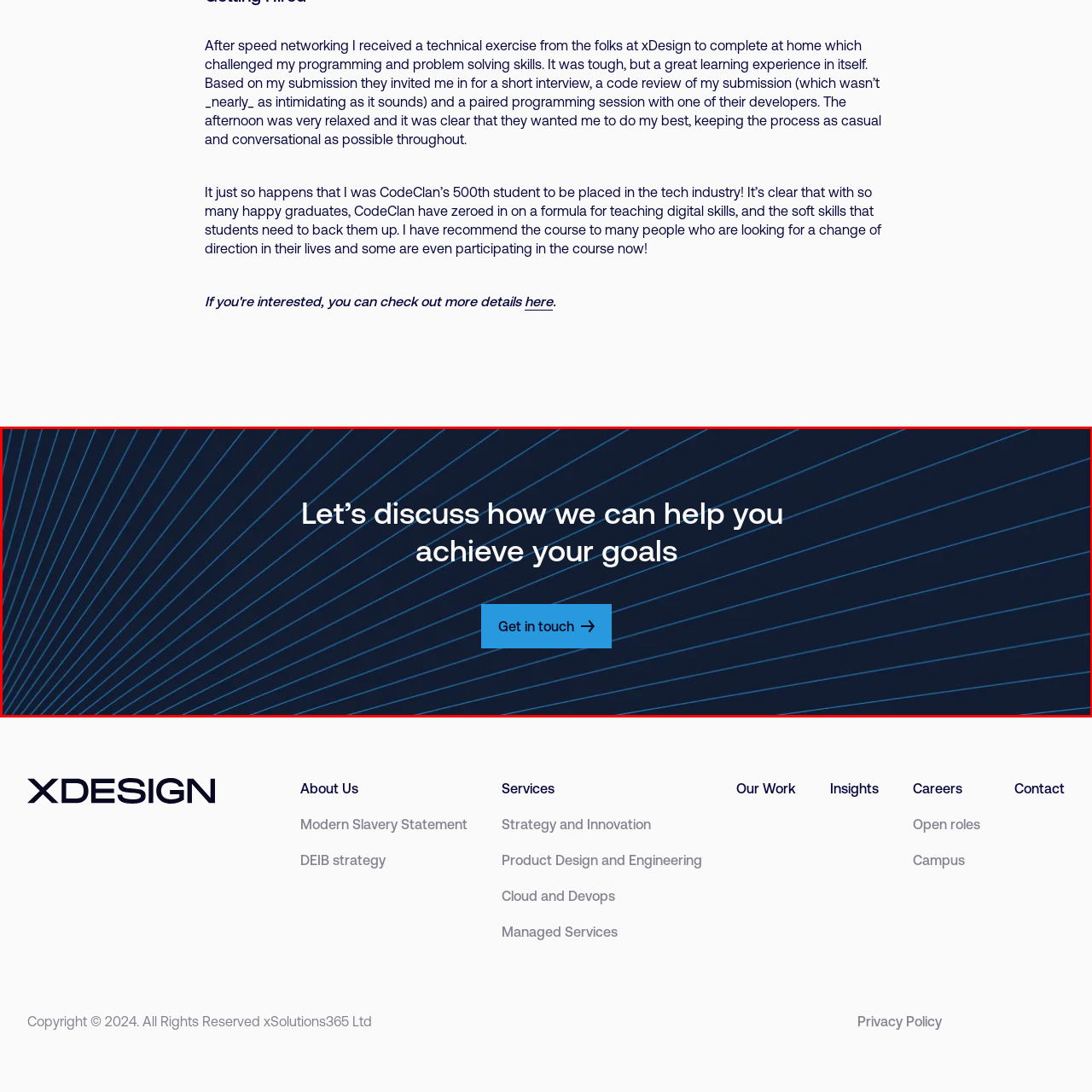Elaborate on the contents of the image highlighted by the red boundary in detail.

The image features a motivational call to action set against a sleek dark blue background featuring dynamic lines radiating outward. The prominent text reads, "Let’s discuss how we can help you achieve your goals," presenting an inviting opportunity for engagement. Below this statement is a contrasting blue button labeled "Get in touch," encouraging viewers to take the next step in their journey toward achieving their aspirations. This visual arrangement combines modern design elements with a clear message, fostering a sense of accessibility and readiness to assist.